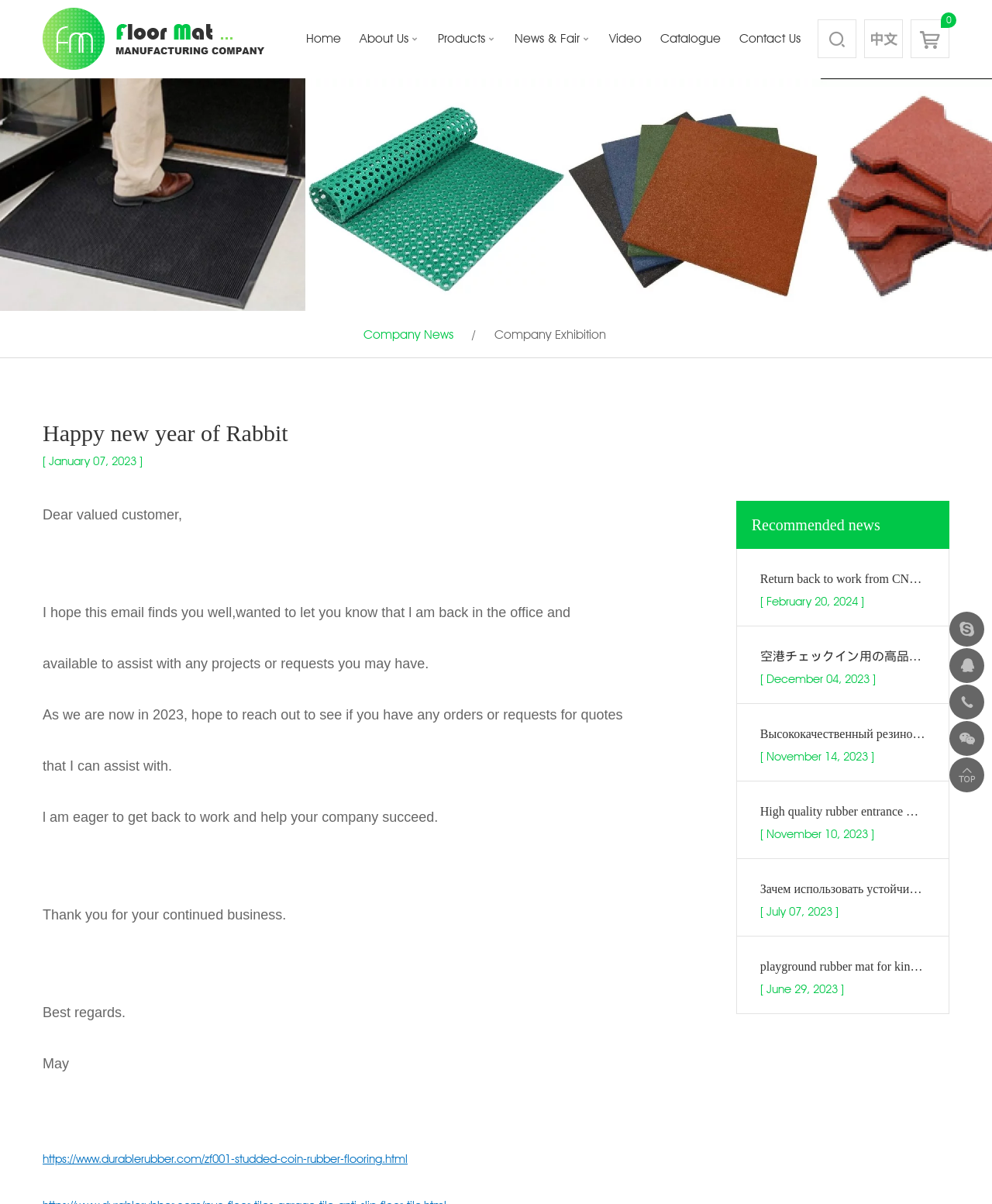Find the bounding box coordinates for the UI element that matches this description: "News & Fair".

[0.519, 0.006, 0.595, 0.058]